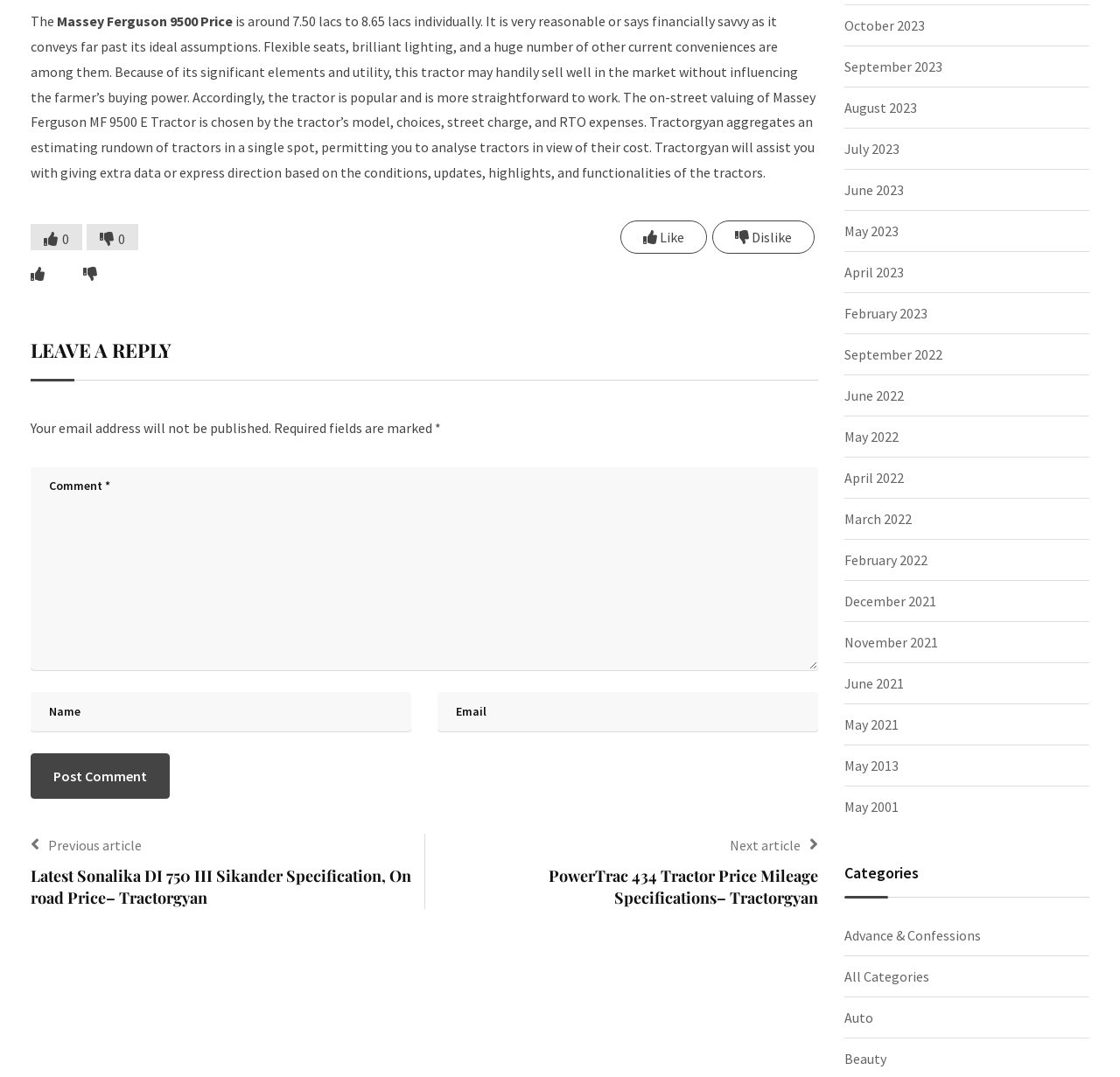Please find the bounding box coordinates of the element that you should click to achieve the following instruction: "Leave a reply". The coordinates should be presented as four float numbers between 0 and 1: [left, top, right, bottom].

[0.027, 0.313, 0.73, 0.353]